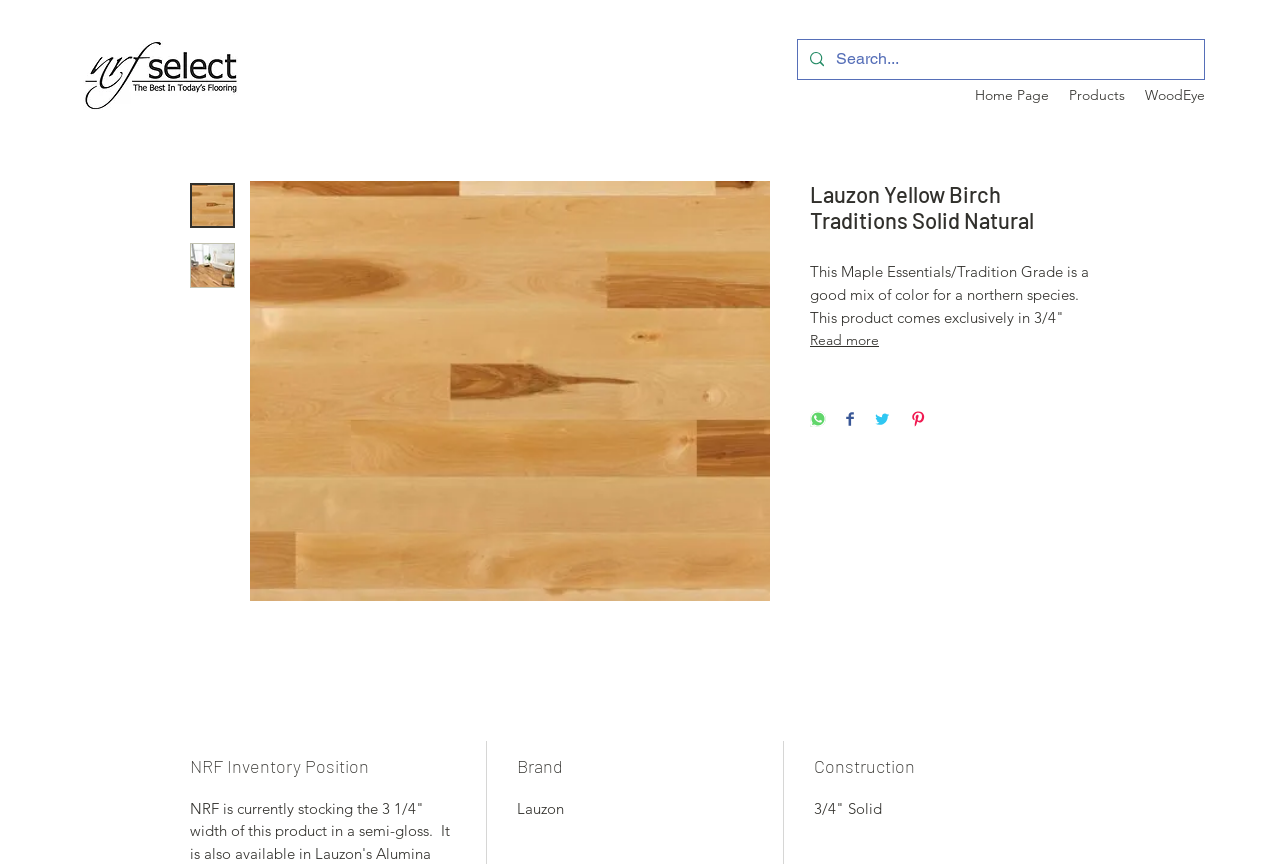Determine the bounding box for the HTML element described here: "Read more". The coordinates should be given as [left, top, right, bottom] with each number being a float between 0 and 1.

[0.633, 0.381, 0.852, 0.406]